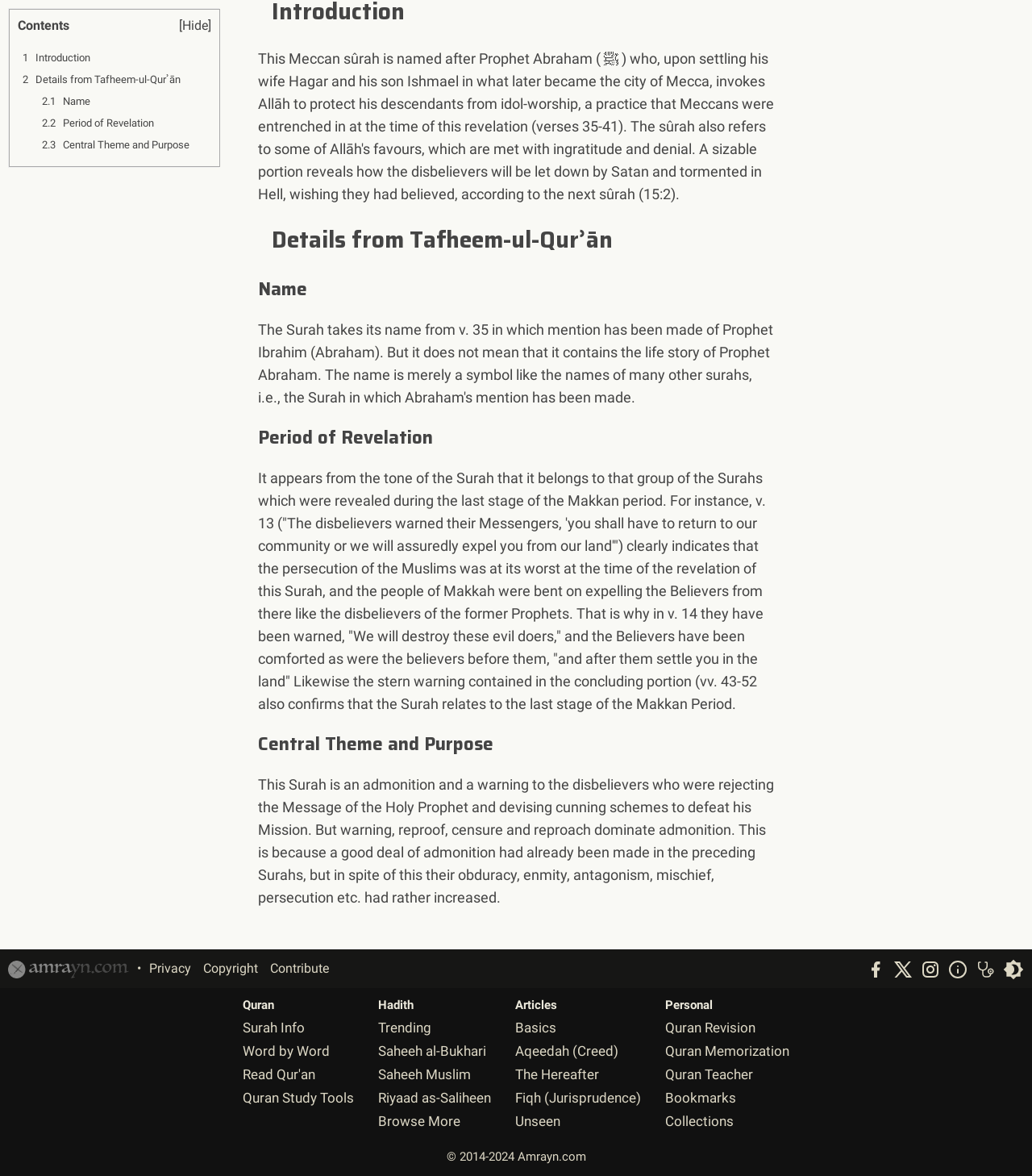Find the bounding box coordinates for the element described here: "Read Qur'an".

[0.235, 0.908, 0.305, 0.921]